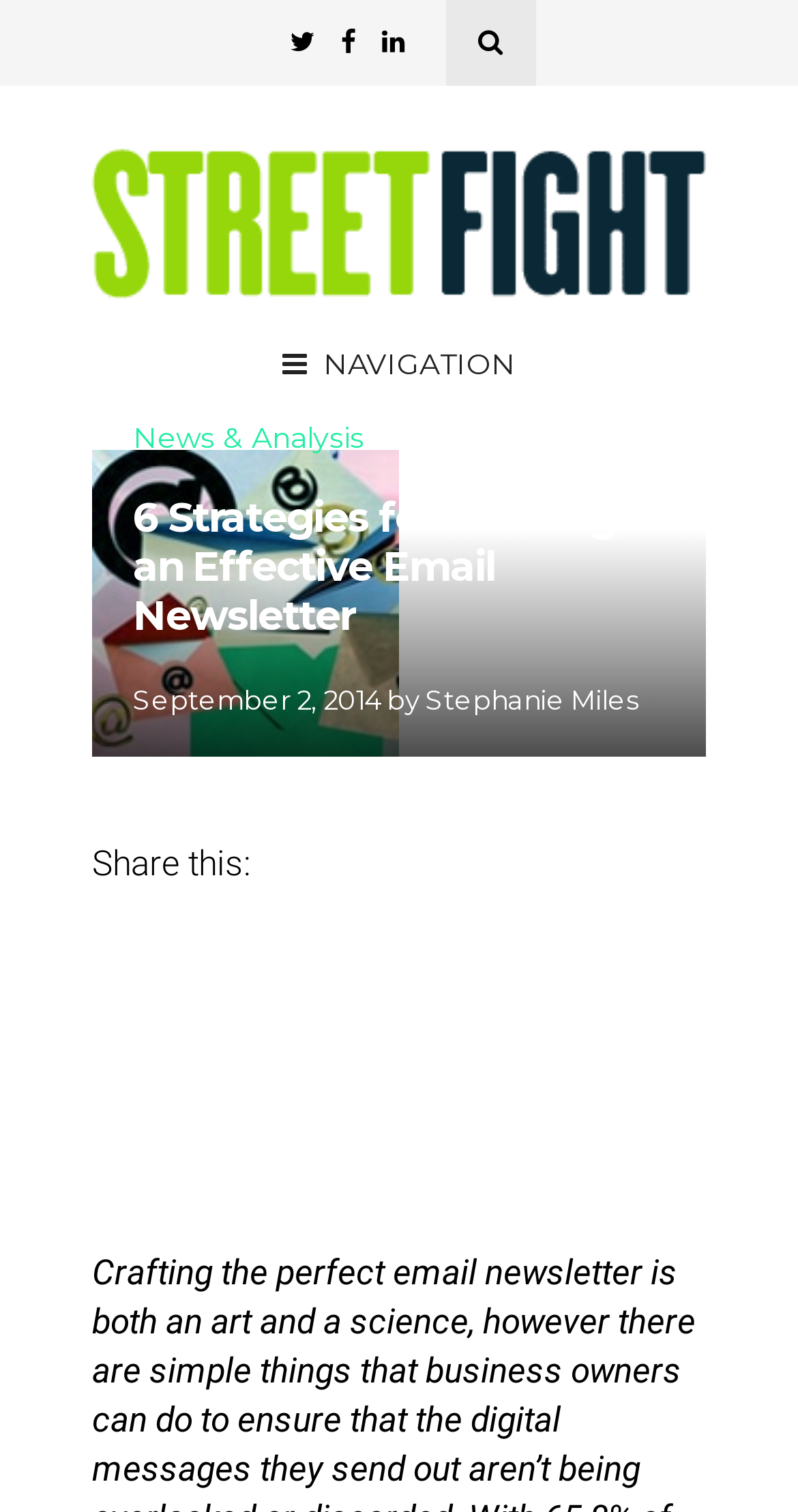Please provide the main heading of the webpage content.

6 Strategies for Creating an Effective Email Newsletter